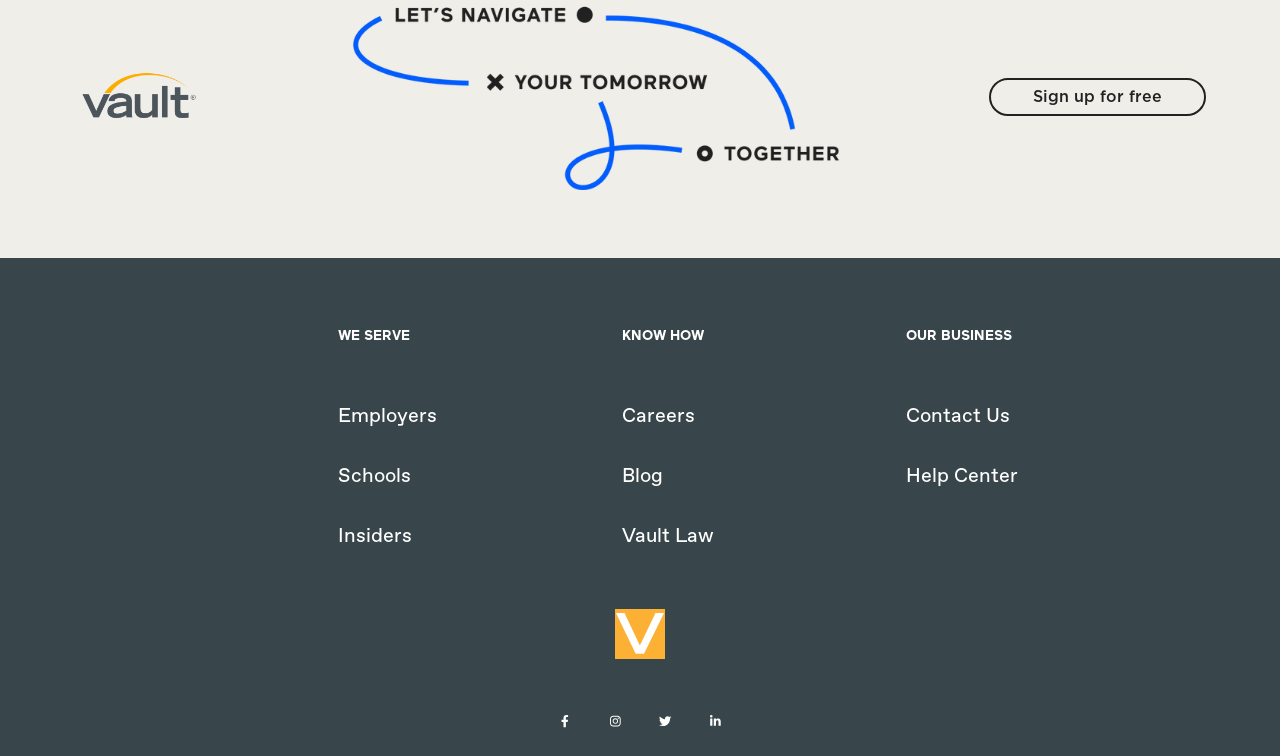Use a single word or phrase to answer the following:
How many images are there on the webpage?

3